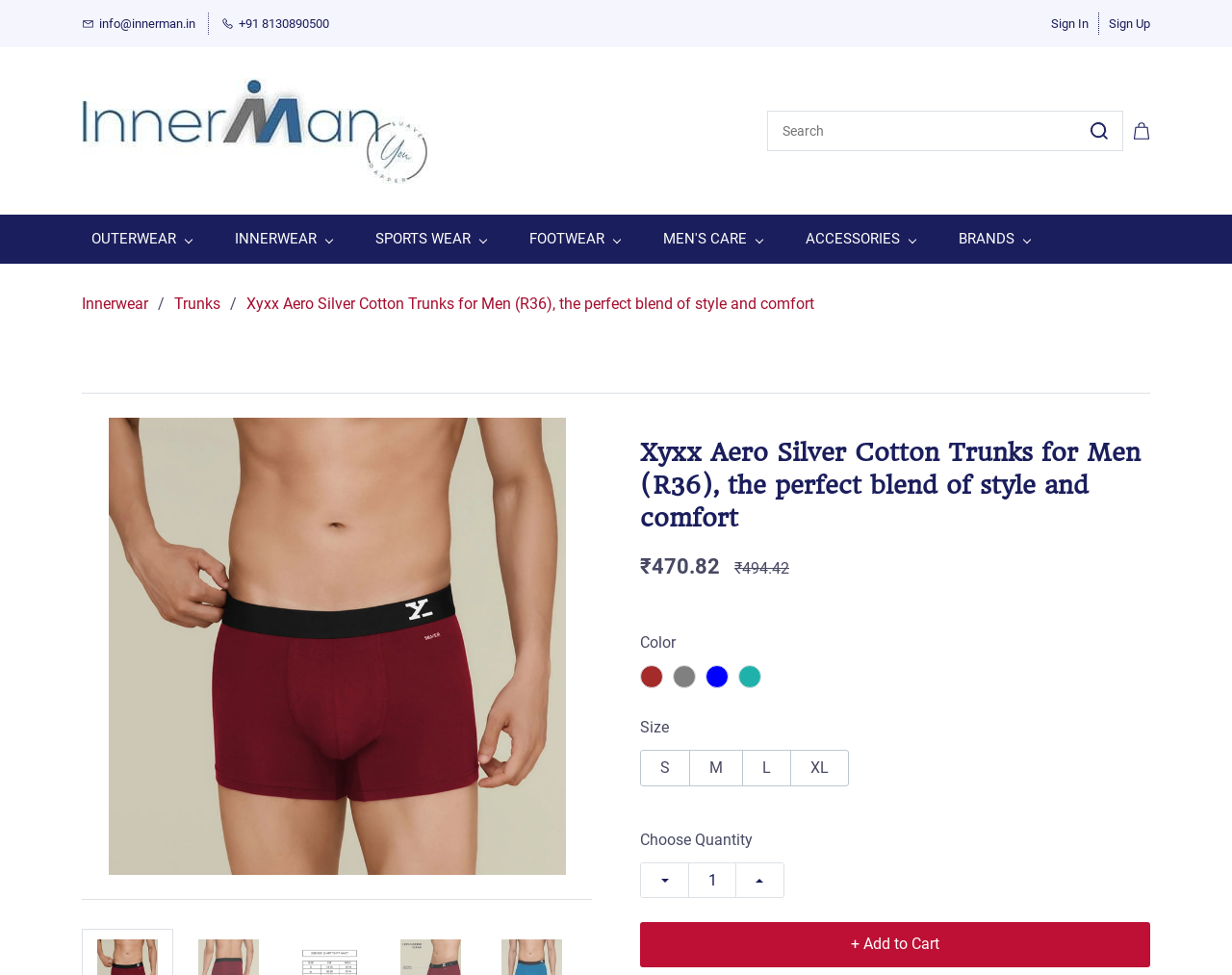What is the purpose of the button with a '+' sign?
Could you please answer the question thoroughly and with as much detail as possible?

I determined the purpose of the button by looking at the section below the product image, where I saw a button with a '+' sign and the text 'Add to Cart' next to it, indicating that it is used to add the product to the cart.